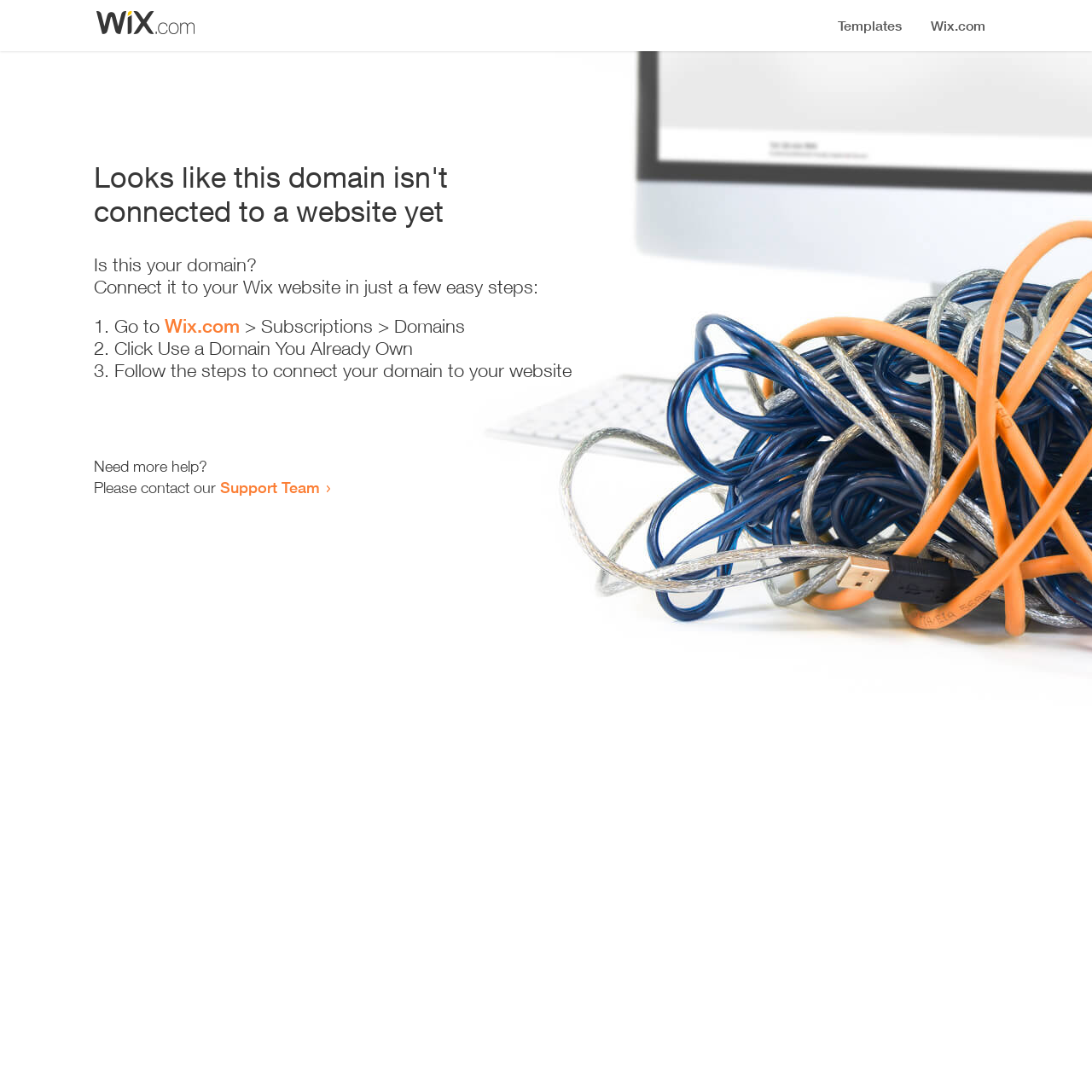Provide the bounding box coordinates of the UI element that matches the description: "Wix.com".

[0.151, 0.288, 0.22, 0.309]